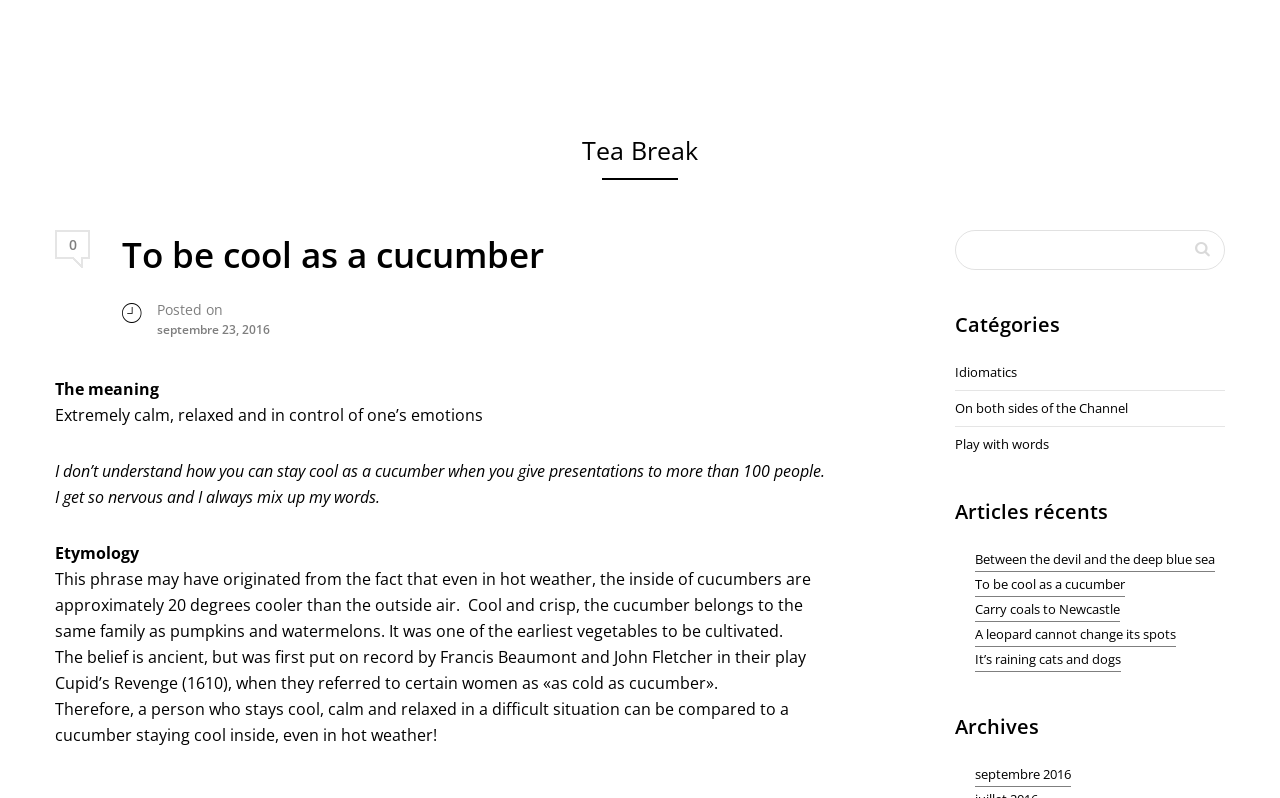What is the category of the article 'Between the devil and the deep blue sea'?
Based on the image, respond with a single word or phrase.

Articles récents